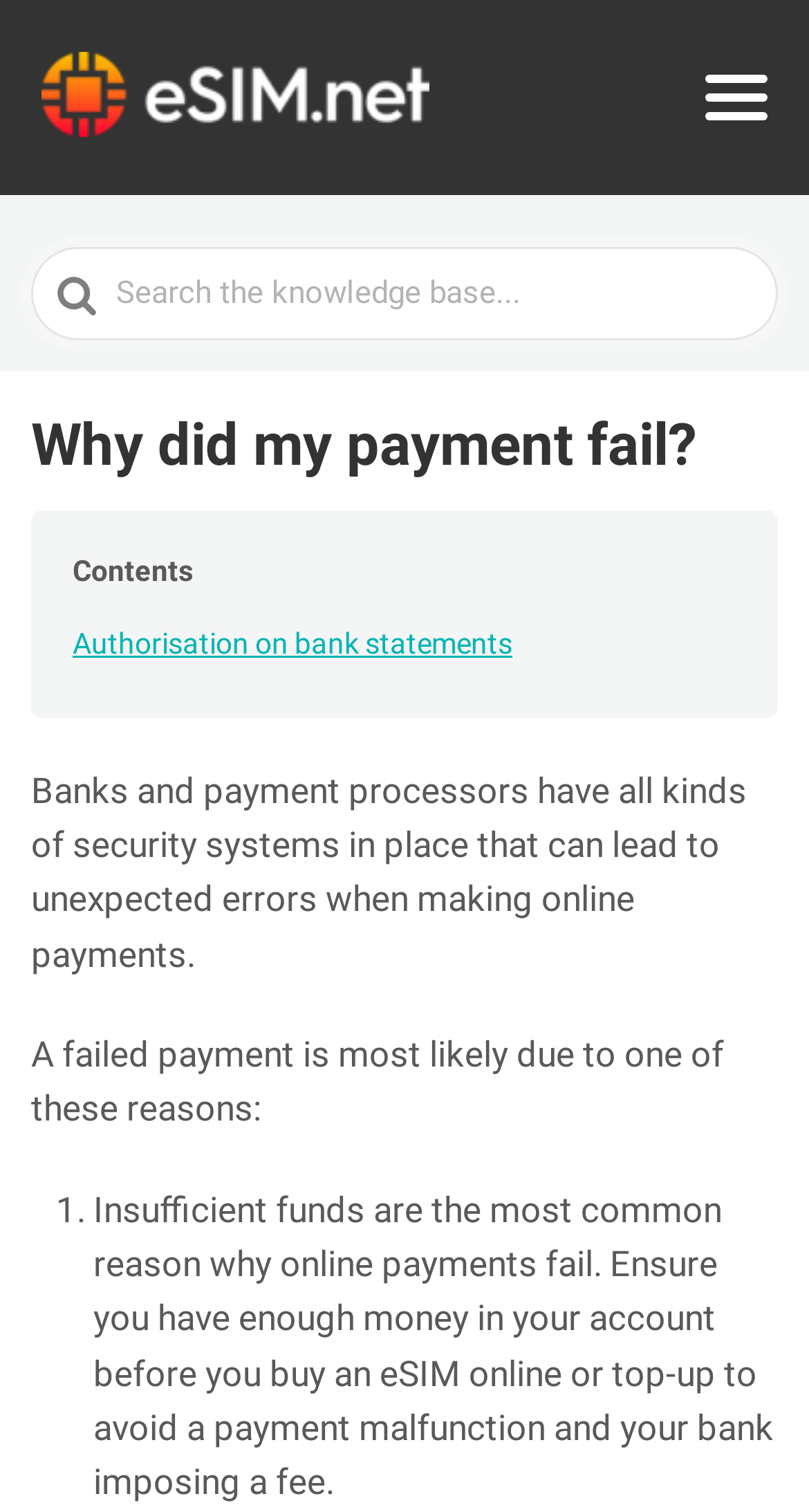Given the following UI element description: "Authorisation on bank statements", find the bounding box coordinates in the webpage screenshot.

[0.09, 0.406, 0.91, 0.447]